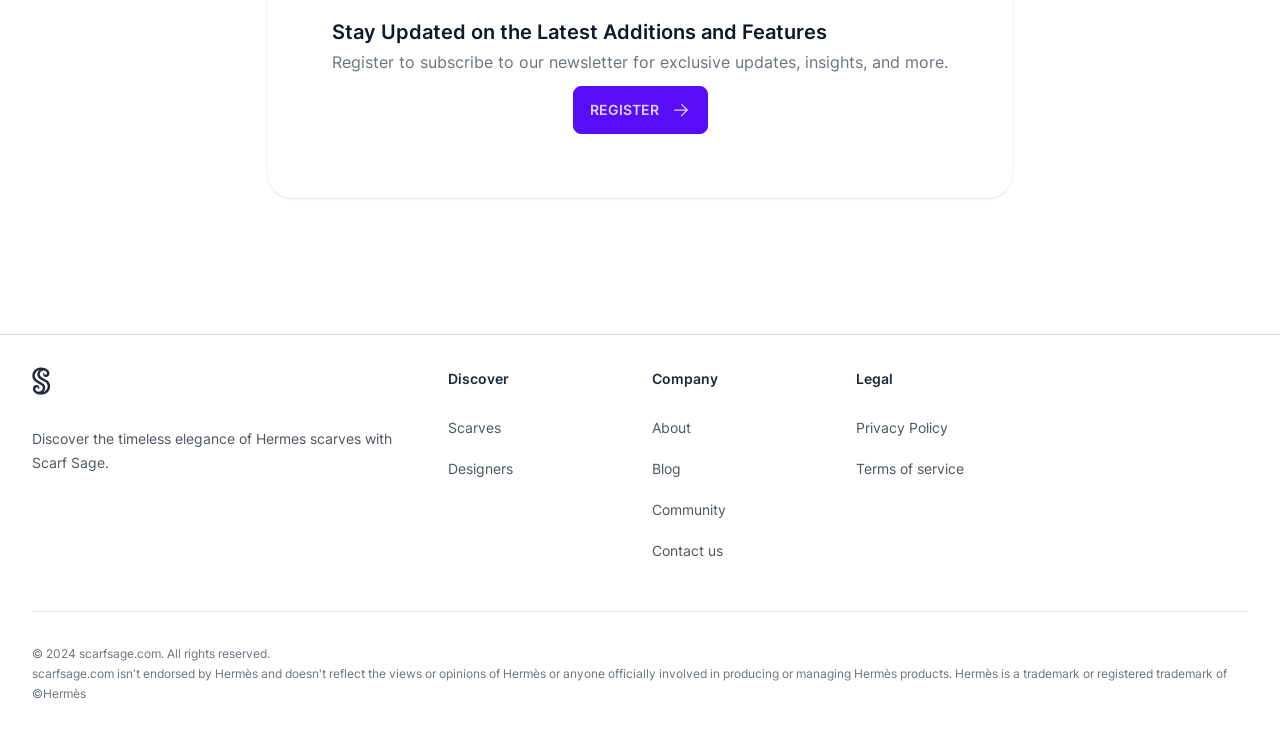Predict the bounding box coordinates of the area that should be clicked to accomplish the following instruction: "Go to the Pega Blog". The bounding box coordinates should consist of four float numbers between 0 and 1, i.e., [left, top, right, bottom].

None